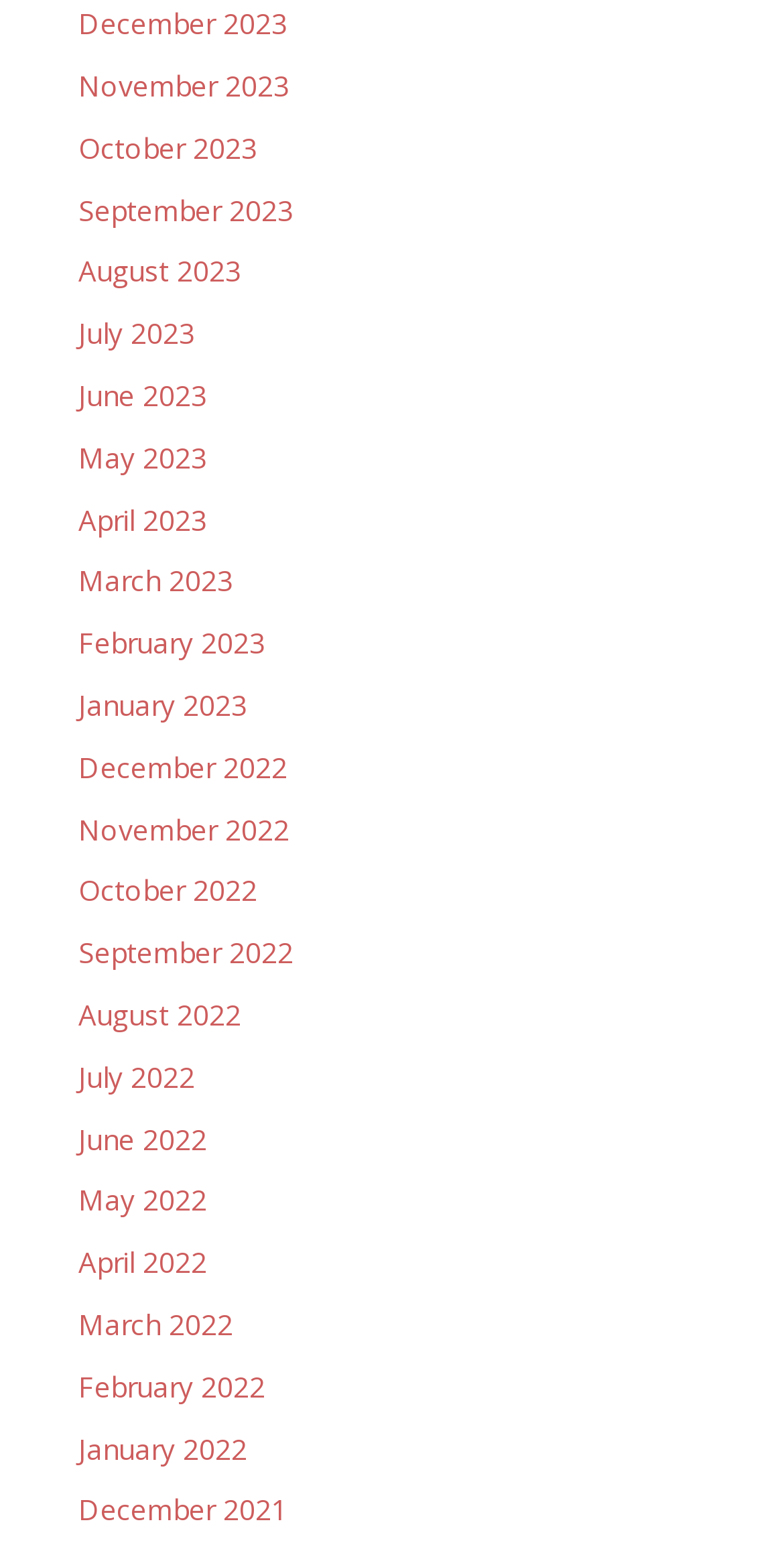Indicate the bounding box coordinates of the clickable region to achieve the following instruction: "Check August 2022."

[0.1, 0.643, 0.308, 0.668]